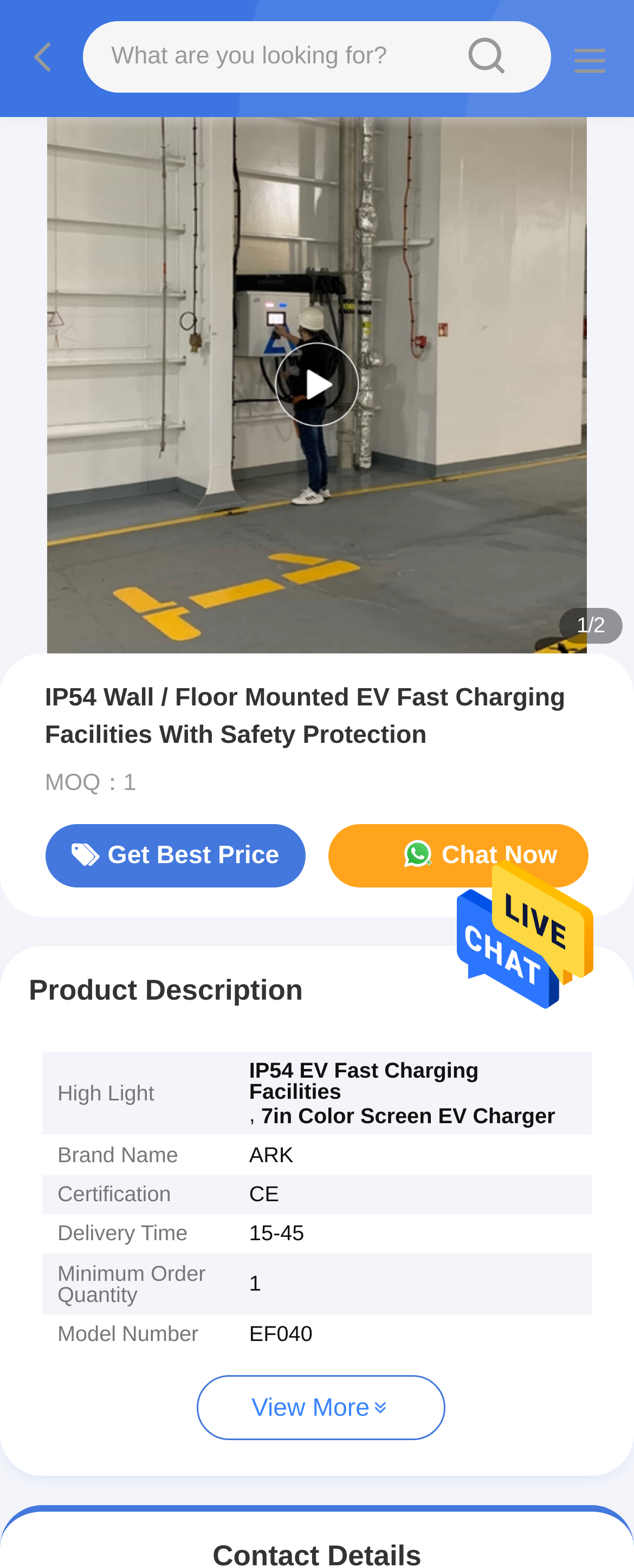Using the information in the image, could you please answer the following question in detail:
What is the minimum order quantity?

I found the minimum order quantity by looking at the table row with the label 'Minimum Order Quantity' and the corresponding value '1'.